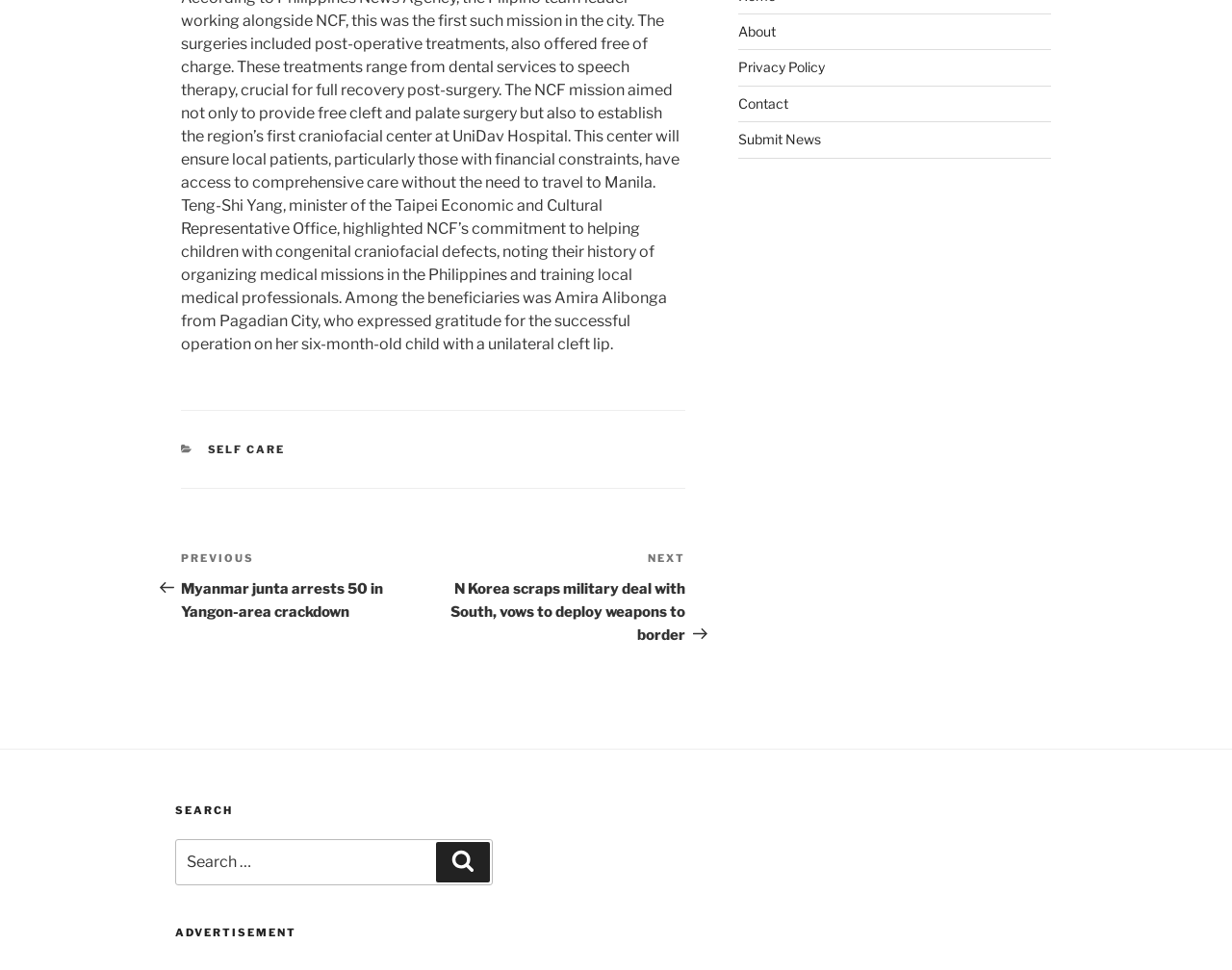Determine the bounding box coordinates of the UI element described below. Use the format (top-left x, top-left y, bottom-right x, bottom-right y) with floating point numbers between 0 and 1: Submit News

[0.599, 0.135, 0.666, 0.152]